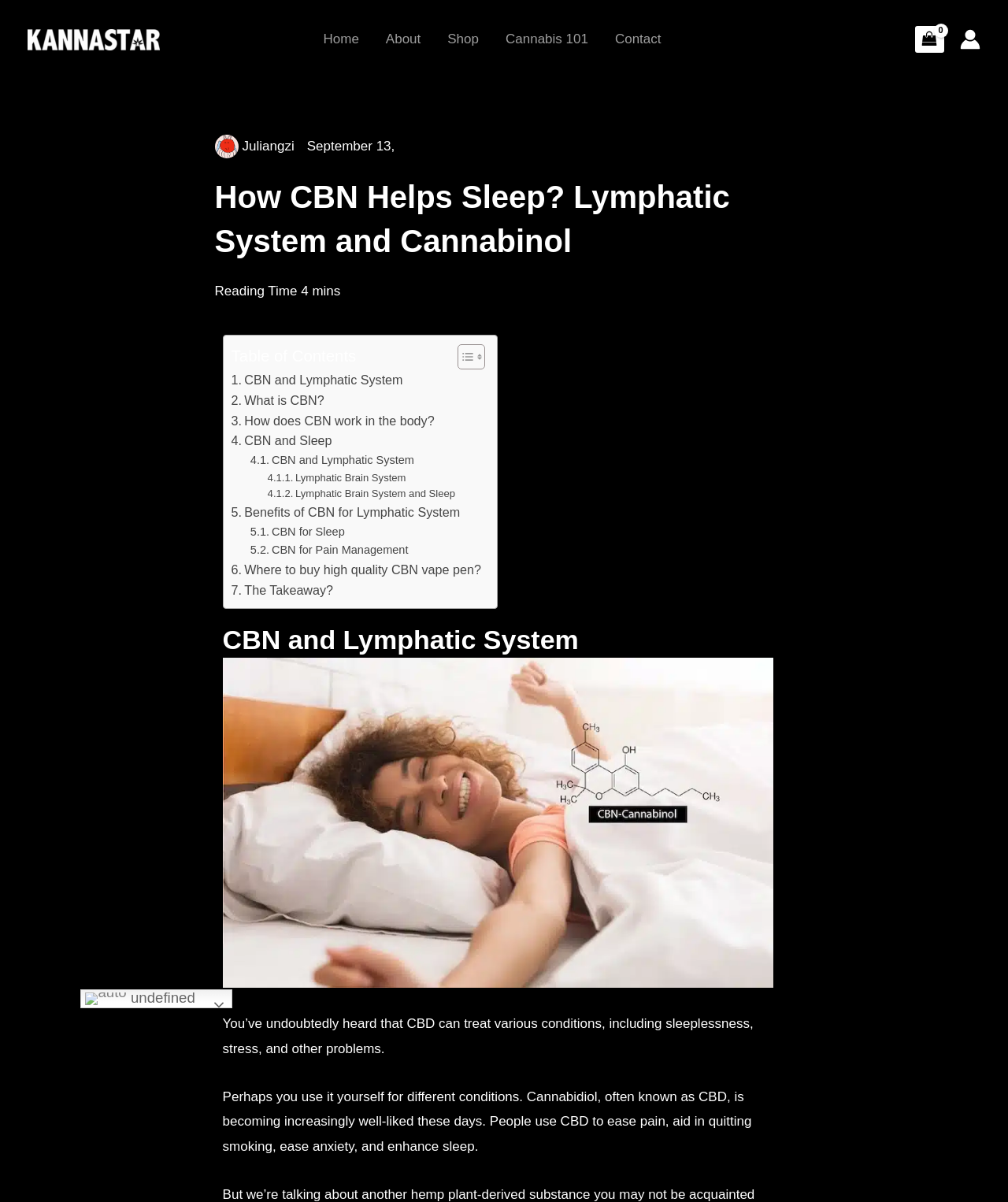Show the bounding box coordinates of the element that should be clicked to complete the task: "Go to the 'About' page".

[0.369, 0.0, 0.431, 0.066]